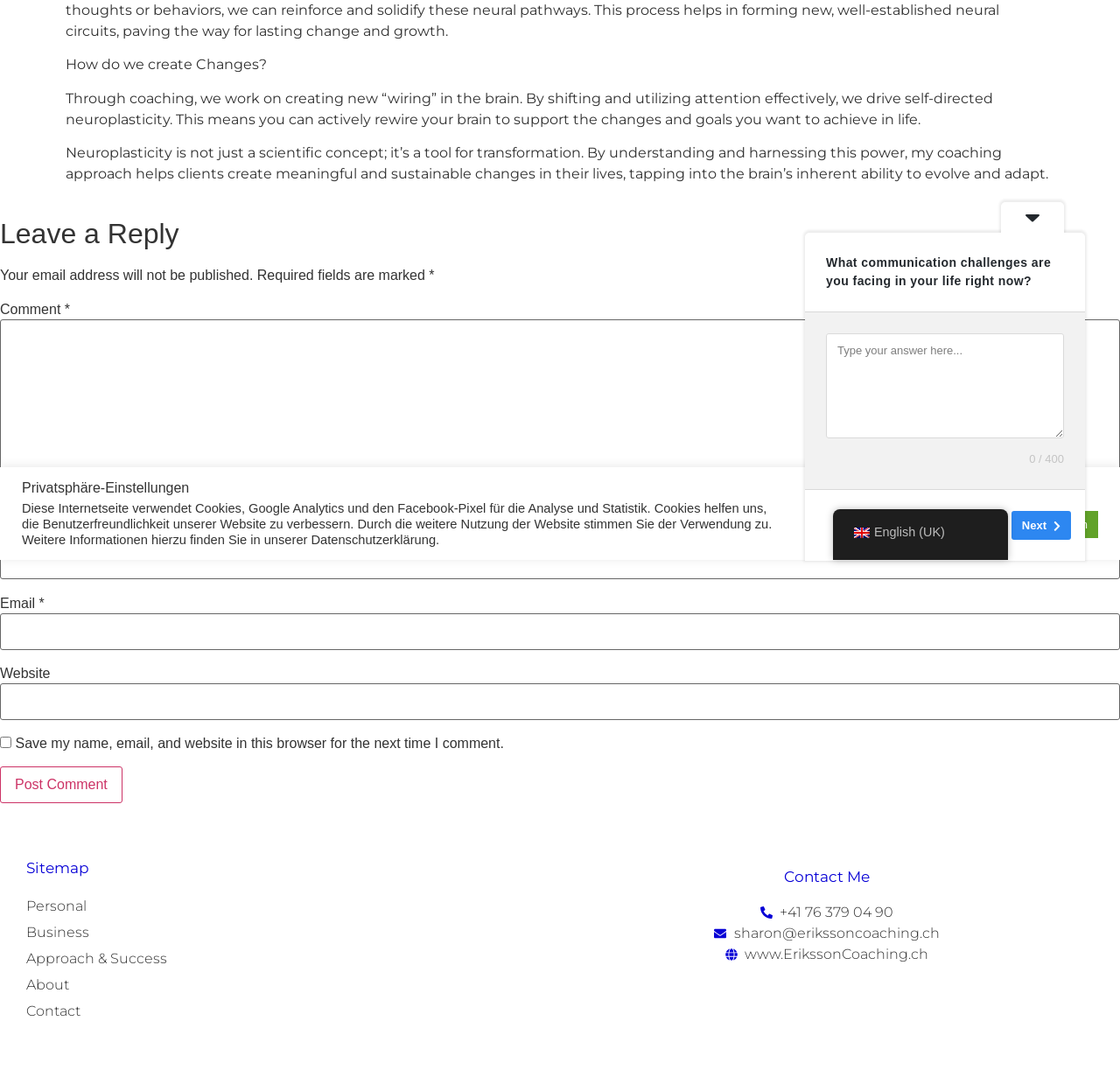Provide the bounding box coordinates of the HTML element this sentence describes: "parent_node: Name * name="author"".

[0.0, 0.501, 1.0, 0.535]